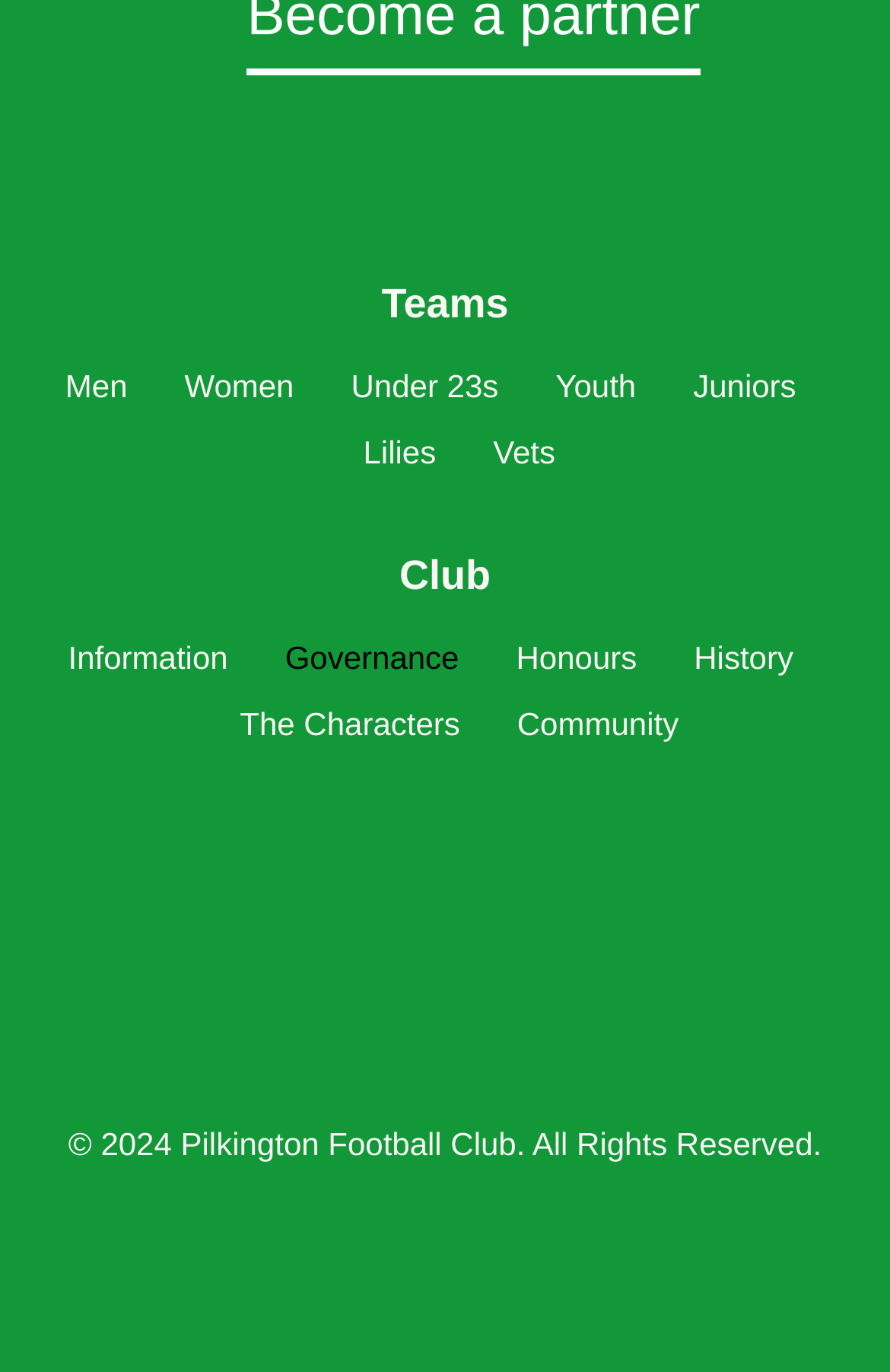How many teams are listed on the webpage?
Using the information presented in the image, please offer a detailed response to the question.

I counted the number of links under the 'Teams' heading, which are 'Men', 'Women', 'Under 23s', 'Youth', 'Juniors', and 'Lilies', and found that there are 6 teams listed.